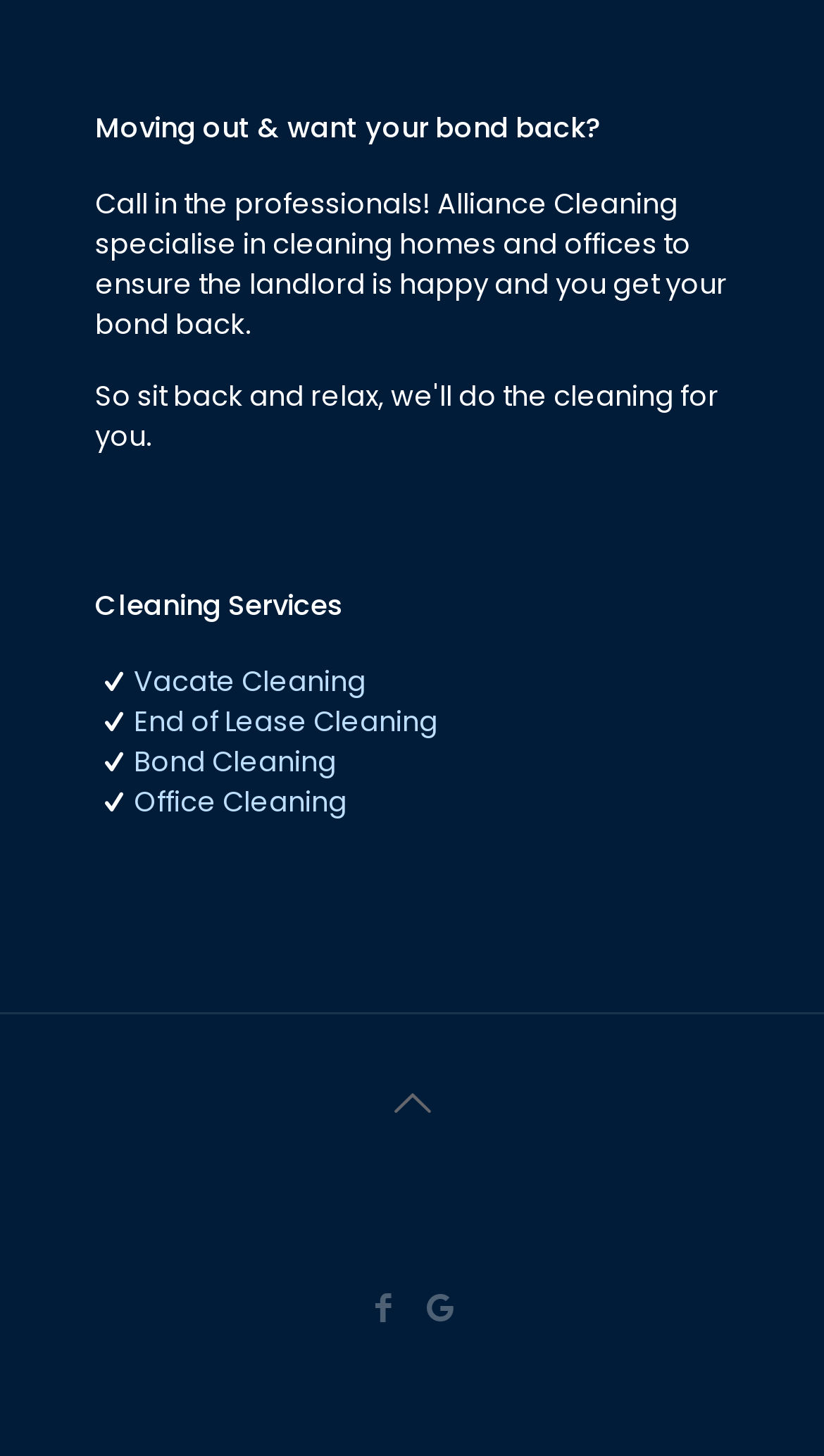Analyze the image and answer the question with as much detail as possible: 
Who designed the website?

The website was designed by Digital HQ, as indicated by the link 'Digital HQ Website Designers Perth WA' at the bottom of the page, accompanied by an image of the same name.